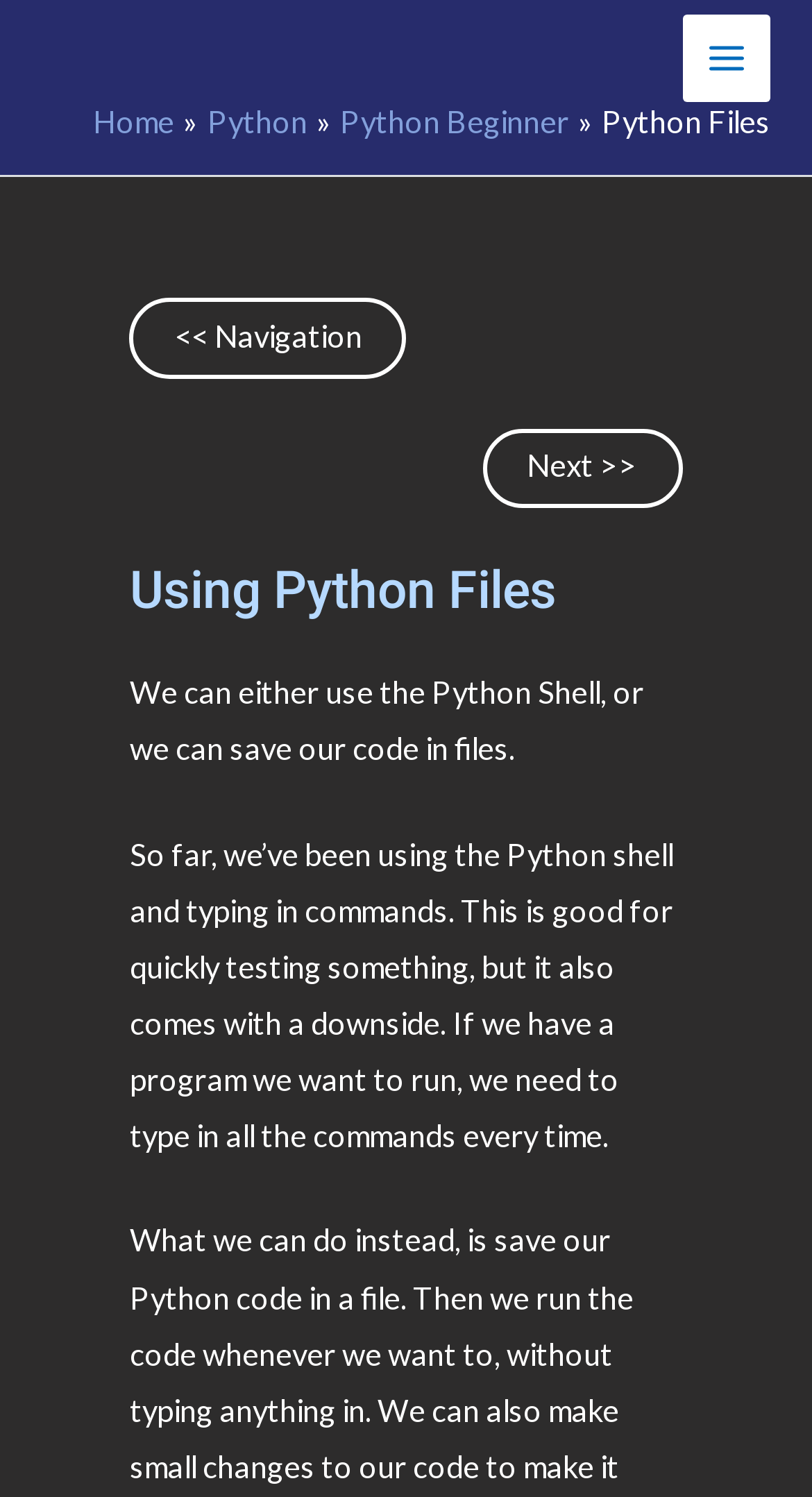Given the element description, predict the bounding box coordinates in the format (top-left x, top-left y, bottom-right x, bottom-right y), using floating point numbers between 0 and 1: Home

[0.115, 0.07, 0.215, 0.093]